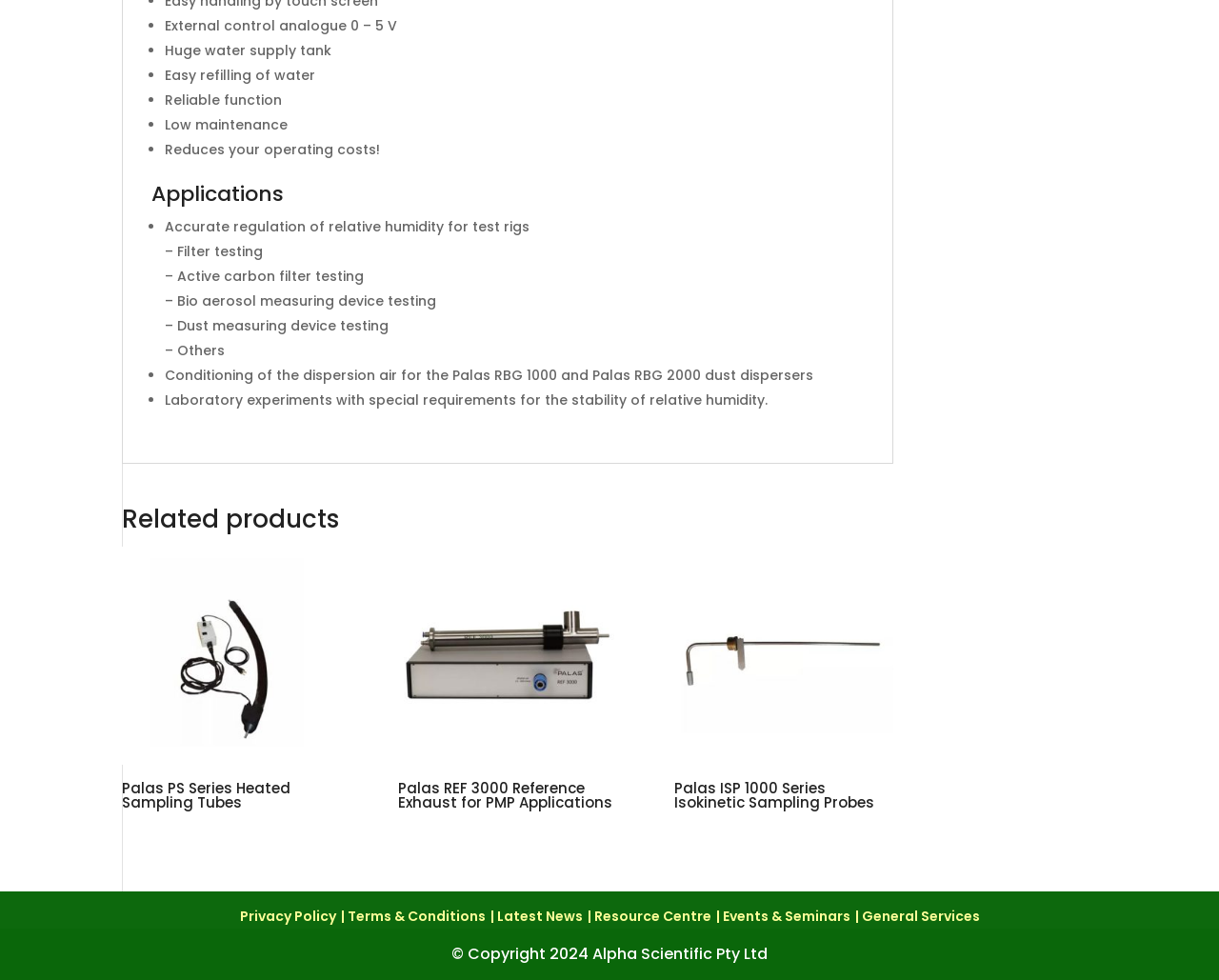Please specify the bounding box coordinates in the format (top-left x, top-left y, bottom-right x, bottom-right y), with all values as floating point numbers between 0 and 1. Identify the bounding box of the UI element described by: Terms & Conditions

[0.285, 0.925, 0.398, 0.945]